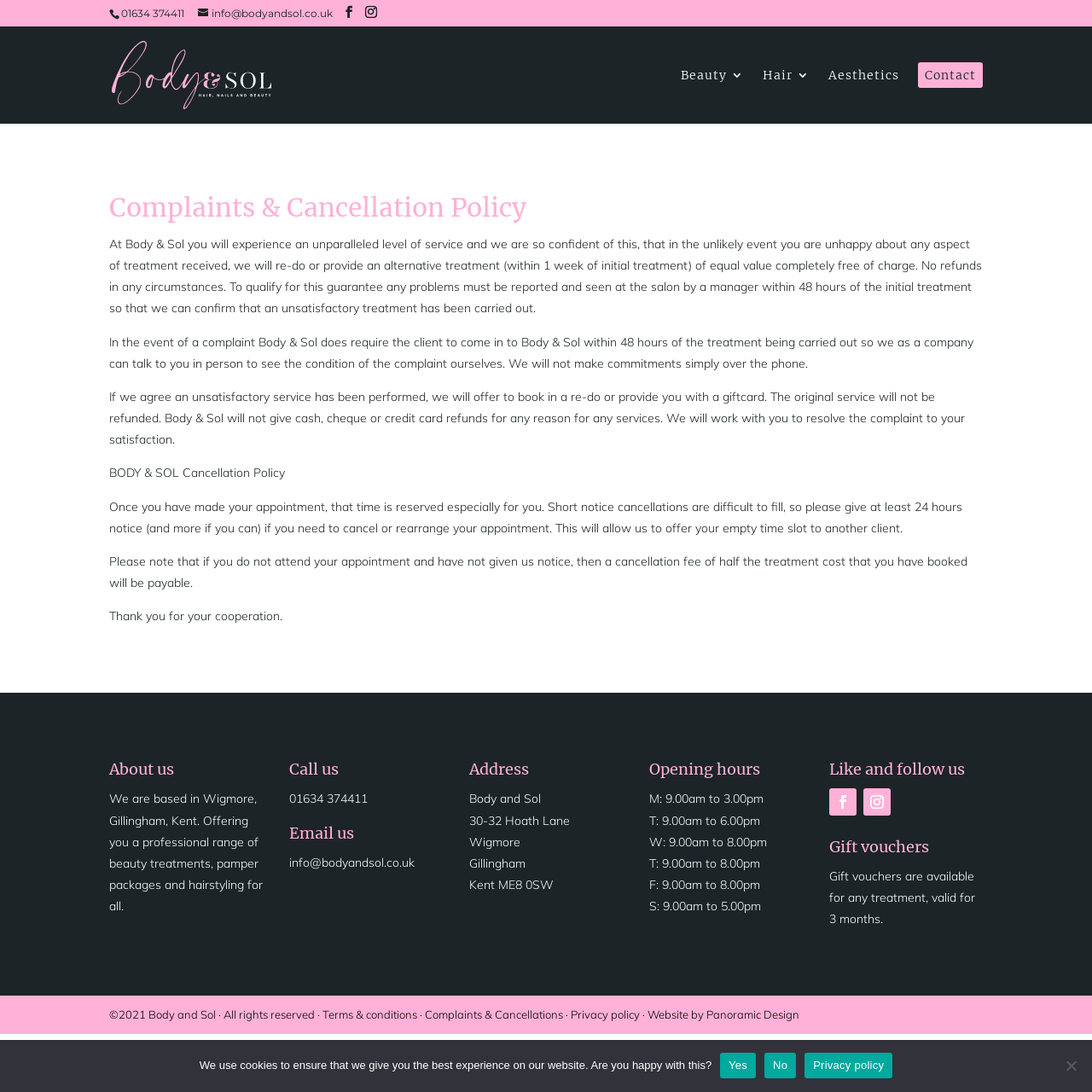Offer a comprehensive description of the webpage’s content and structure.

This webpage is about Body and Sol, a beauty and hair salon based in Wigmore, Gillingham, Kent. At the top of the page, there is a header section with the salon's phone number, email address, and social media links. Below the header, there is a navigation menu with links to different sections of the website, including Aesthetics, Contact, and Beauty.

The main content of the page is divided into two sections. The first section is about the salon's complaints and cancellation policy. It explains that the salon guarantees customer satisfaction and will re-do or provide an alternative treatment if the customer is unhappy. The policy also outlines the procedures for making a complaint and the cancellation fees.

The second section is about the salon itself, including its location, contact information, and opening hours. There is also a section about gift vouchers, which are available for any treatment and are valid for three months.

At the bottom of the page, there are links to the salon's terms and conditions, complaints and cancellations policy, and privacy policy. There is also a copyright notice and a link to the website designer.

On the right side of the page, there is a floating dialog box with a cookie notice, which asks users if they are happy to accept cookies on the website.